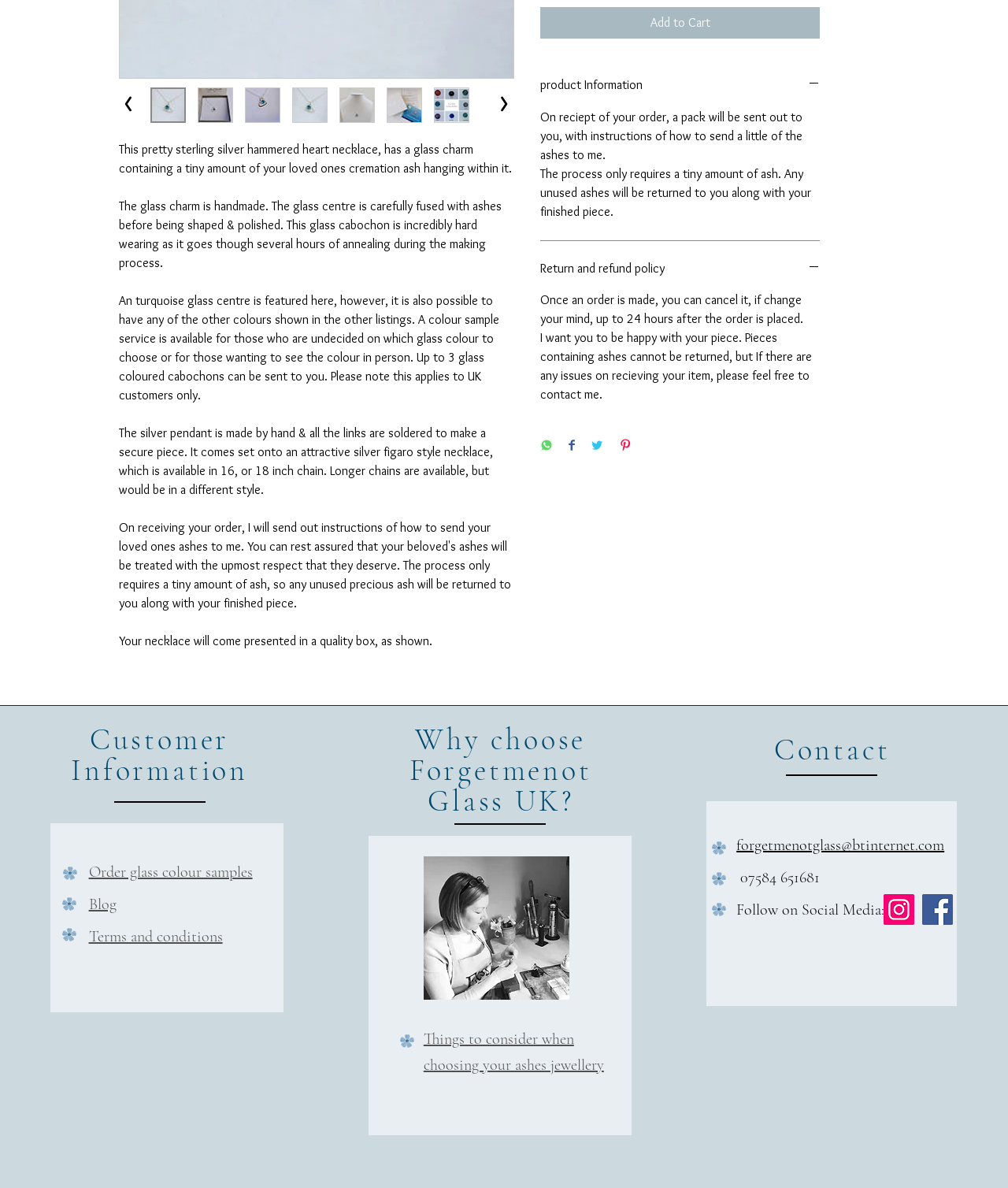Based on the element description Return and refund policy, identify the bounding box of the UI element in the given webpage screenshot. The coordinates should be in the format (top-left x, top-left y, bottom-right x, bottom-right y) and must be between 0 and 1.

[0.536, 0.219, 0.813, 0.233]